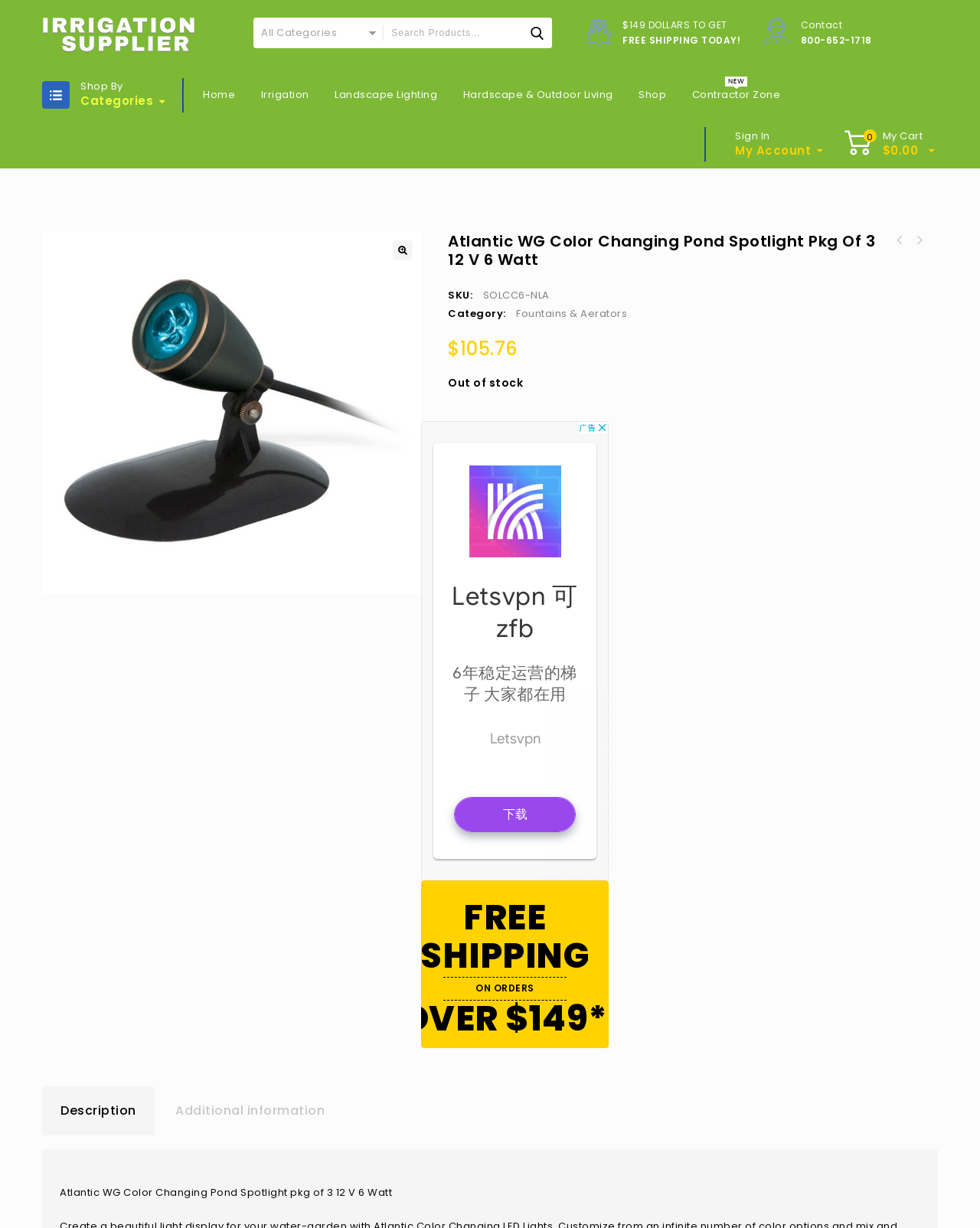What is the minimum order amount for free shipping?
Can you offer a detailed and complete answer to this question?

I found the minimum order amount for free shipping by looking at the top section of the webpage, where it says '$149 DOLLARS TO GET FREE SHIPPING TODAY!'.